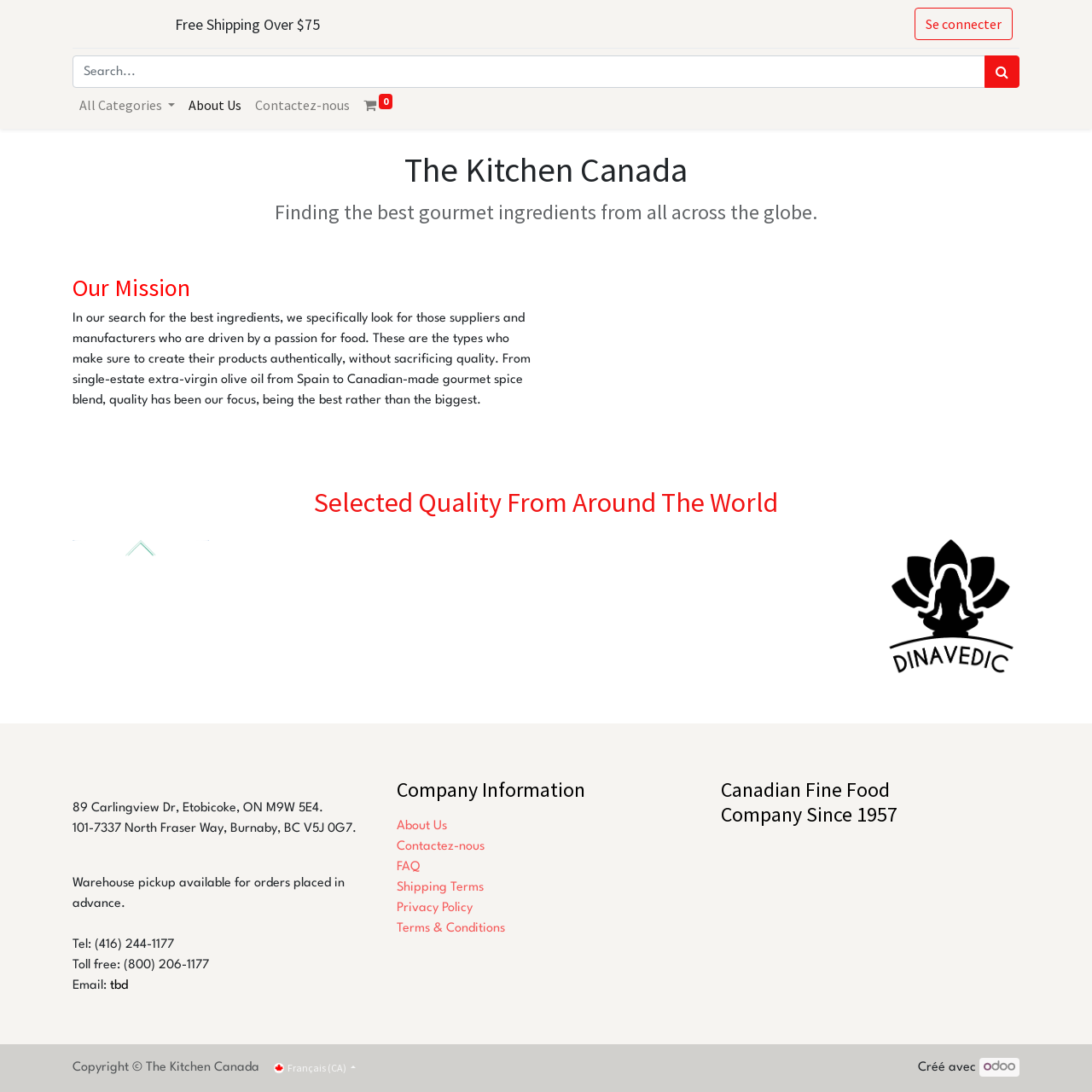Please find the bounding box coordinates of the element that needs to be clicked to perform the following instruction: "Click the logo of Kitchen Canada". The bounding box coordinates should be four float numbers between 0 and 1, represented as [left, top, right, bottom].

[0.066, 0.006, 0.129, 0.038]